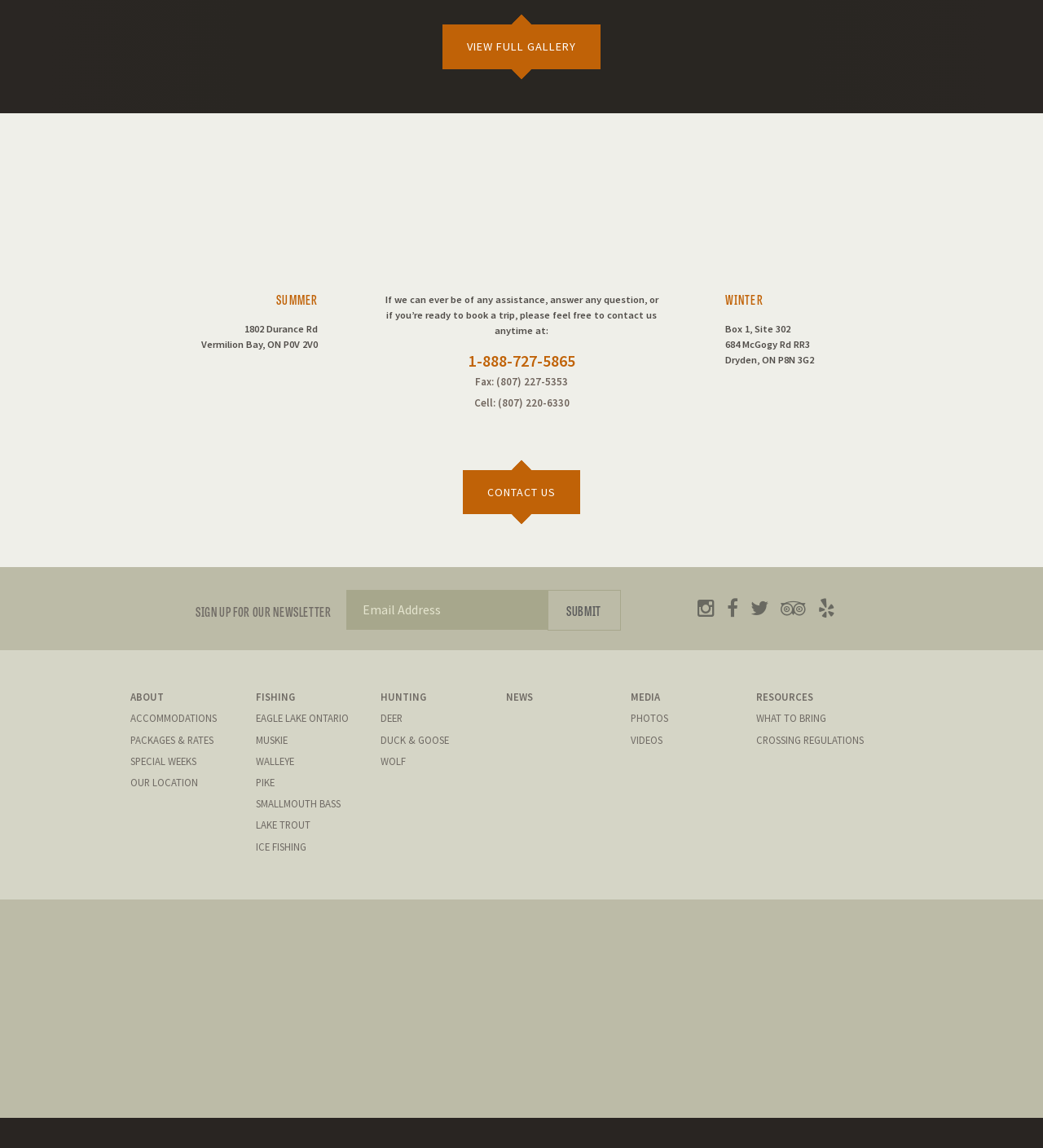Please locate the bounding box coordinates of the element's region that needs to be clicked to follow the instruction: "View full gallery". The bounding box coordinates should be provided as four float numbers between 0 and 1, i.e., [left, top, right, bottom].

[0.424, 0.022, 0.576, 0.06]